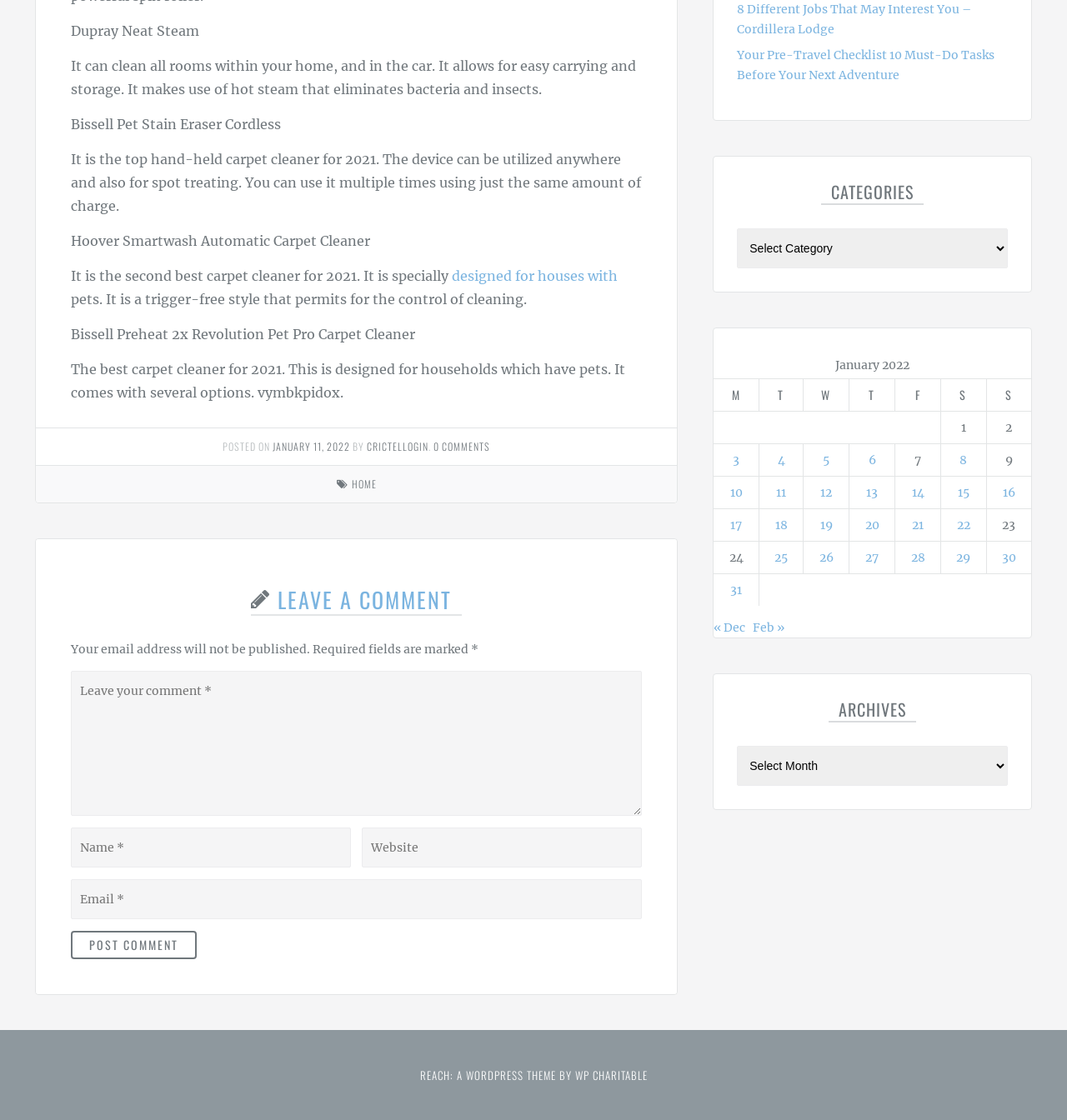Provide the bounding box coordinates of the HTML element this sentence describes: "parent_node: Name name="author" placeholder="Name *"". The bounding box coordinates consist of four float numbers between 0 and 1, i.e., [left, top, right, bottom].

[0.066, 0.739, 0.329, 0.774]